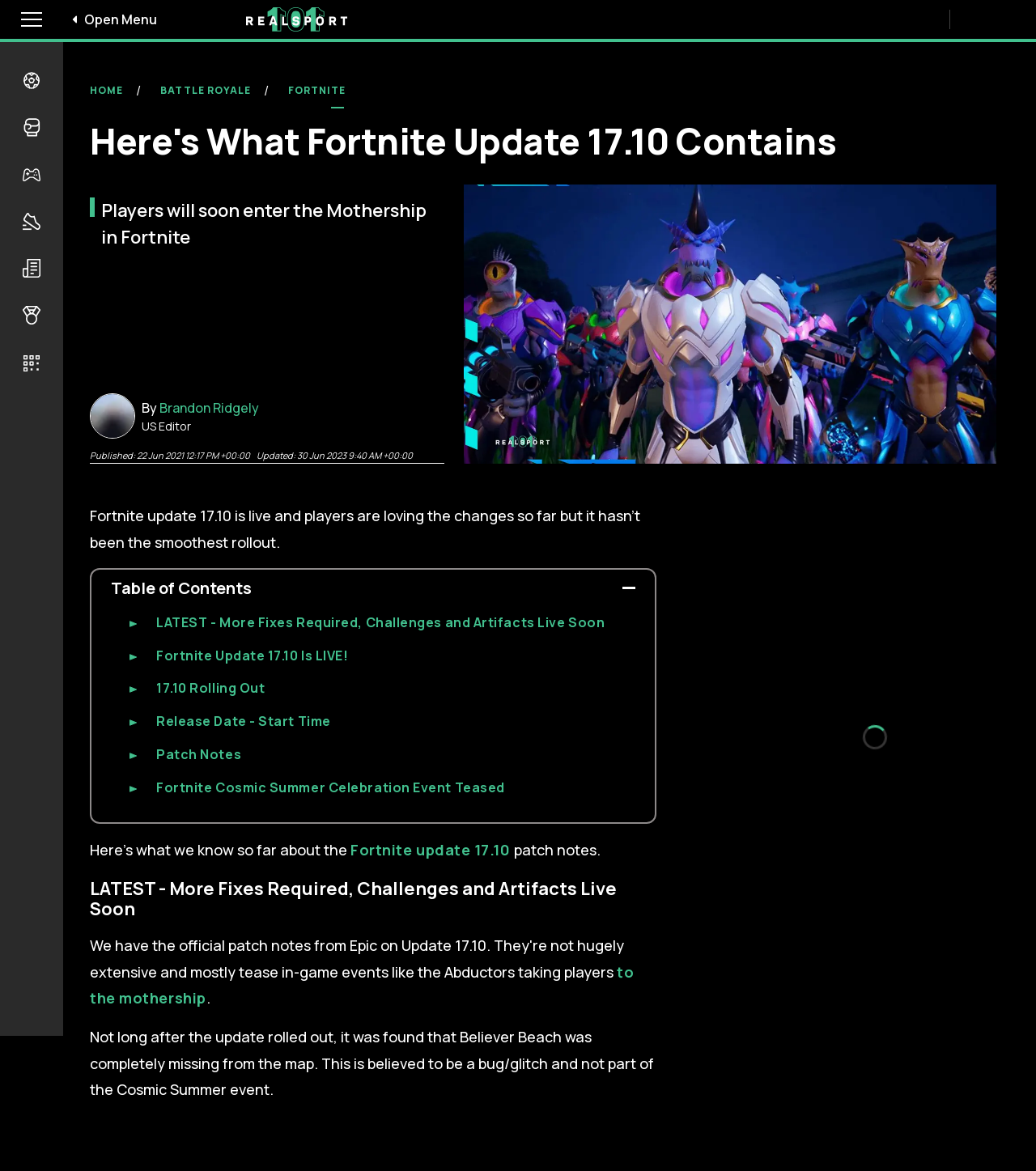Show me the bounding box coordinates of the clickable region to achieve the task as per the instruction: "Check out the ABOUT page".

None